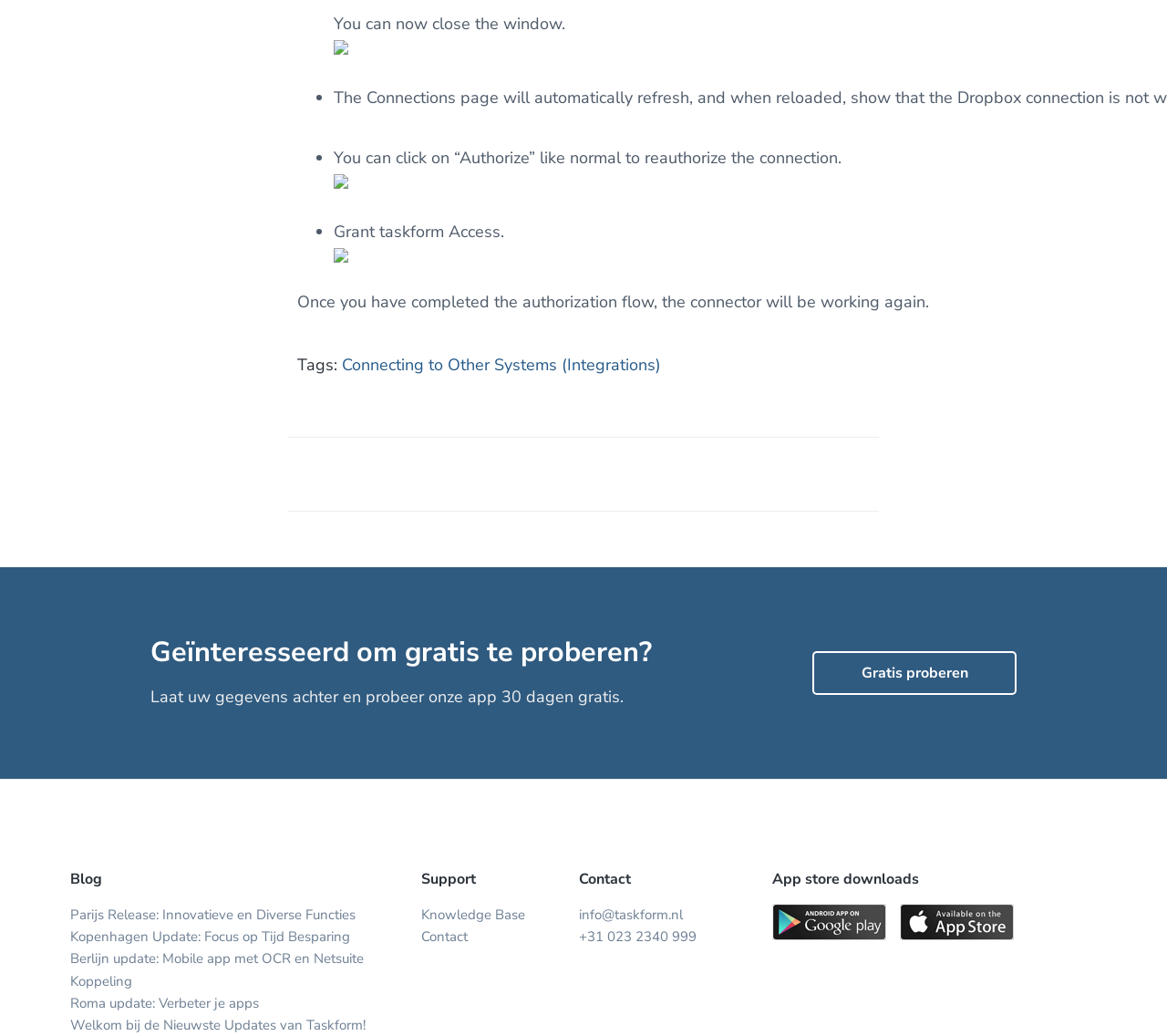Find the bounding box coordinates of the element you need to click on to perform this action: 'Contact via 'info@taskform.nl''. The coordinates should be represented by four float values between 0 and 1, in the format [left, top, right, bottom].

[0.496, 0.874, 0.585, 0.891]